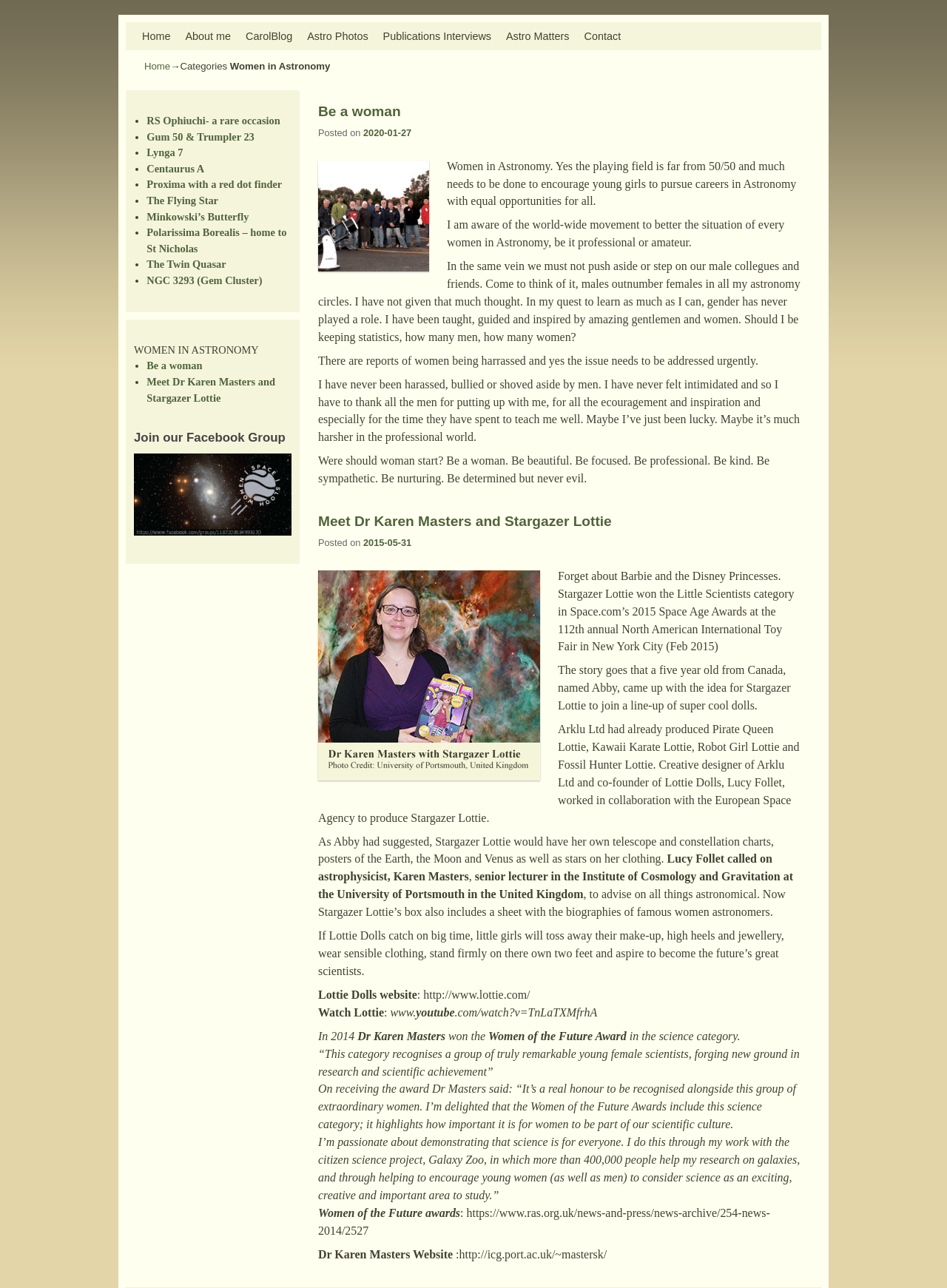Utilize the details in the image to thoroughly answer the following question: What is the name of the doll mentioned in the second article?

The second article talks about a doll that won an award, and its name is Stargazer Lottie, which is mentioned multiple times in the article.